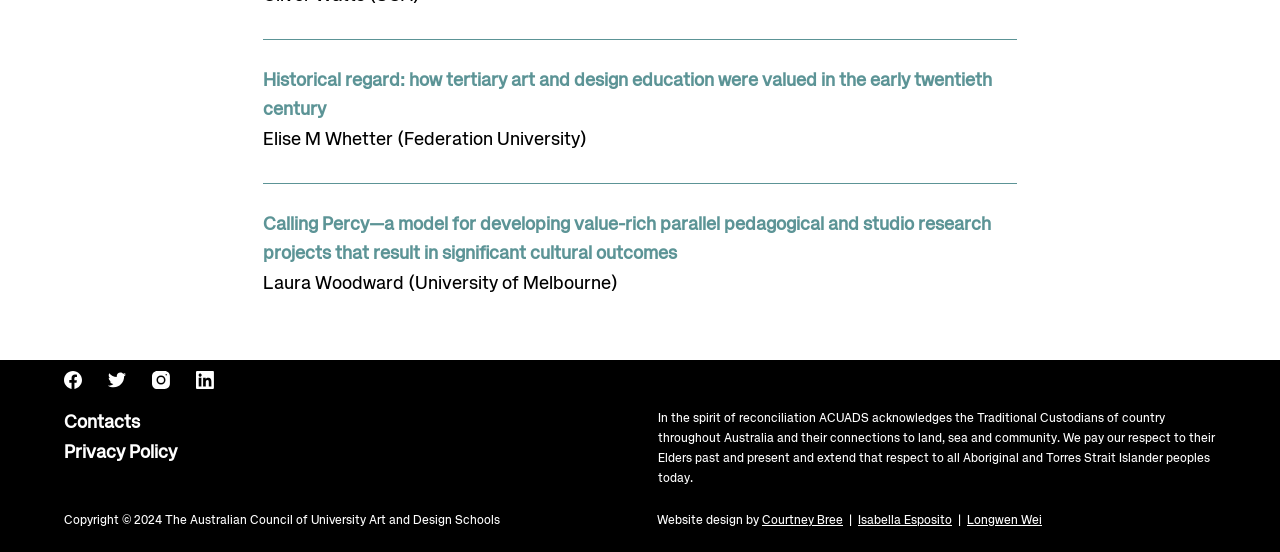Determine the bounding box coordinates for the element that should be clicked to follow this instruction: "View historical regard article". The coordinates should be given as four float numbers between 0 and 1, in the format [left, top, right, bottom].

[0.205, 0.132, 0.775, 0.214]